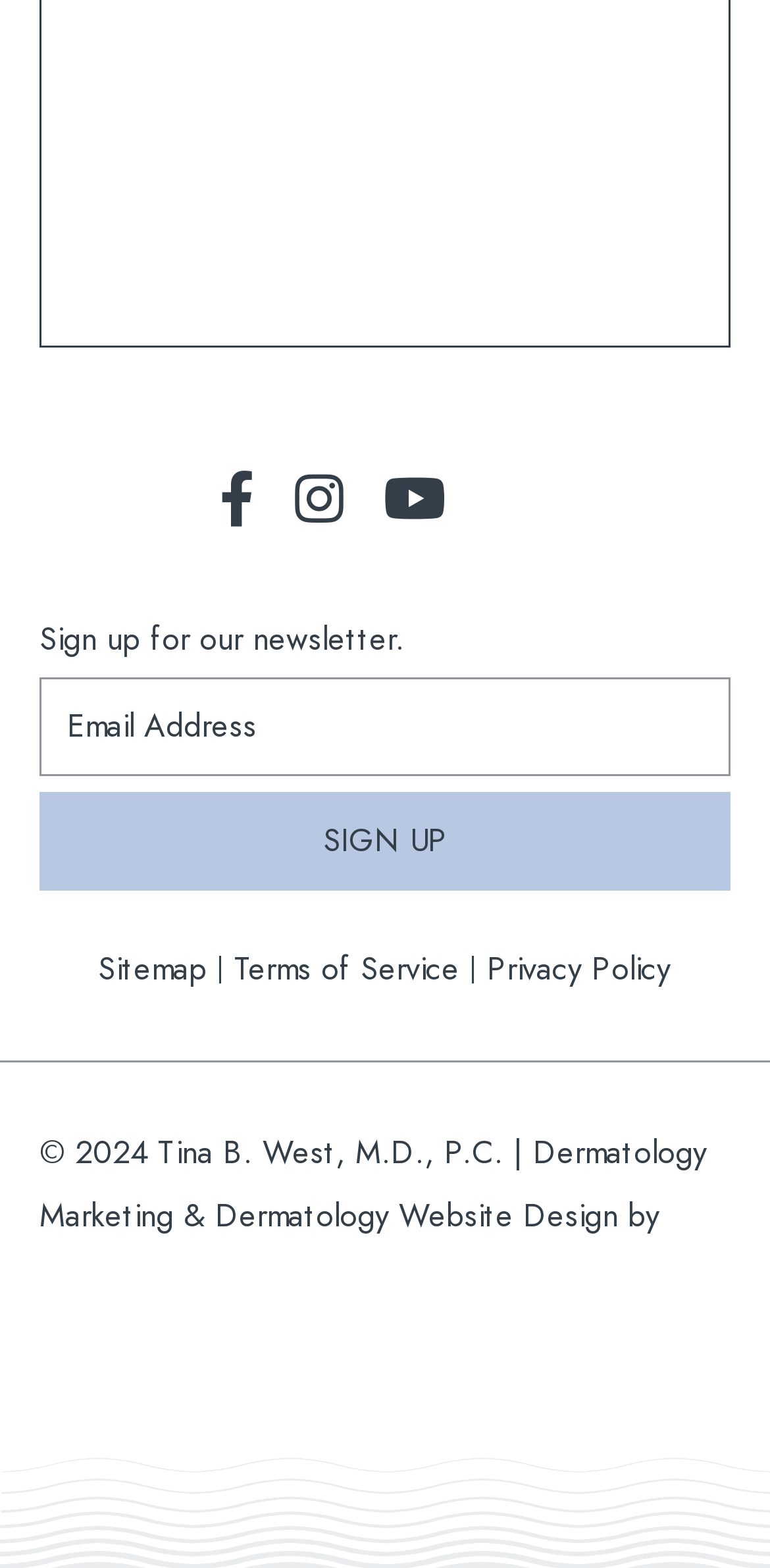Please locate the bounding box coordinates of the element's region that needs to be clicked to follow the instruction: "Visit Facebook page". The bounding box coordinates should be provided as four float numbers between 0 and 1, i.e., [left, top, right, bottom].

[0.286, 0.285, 0.332, 0.355]